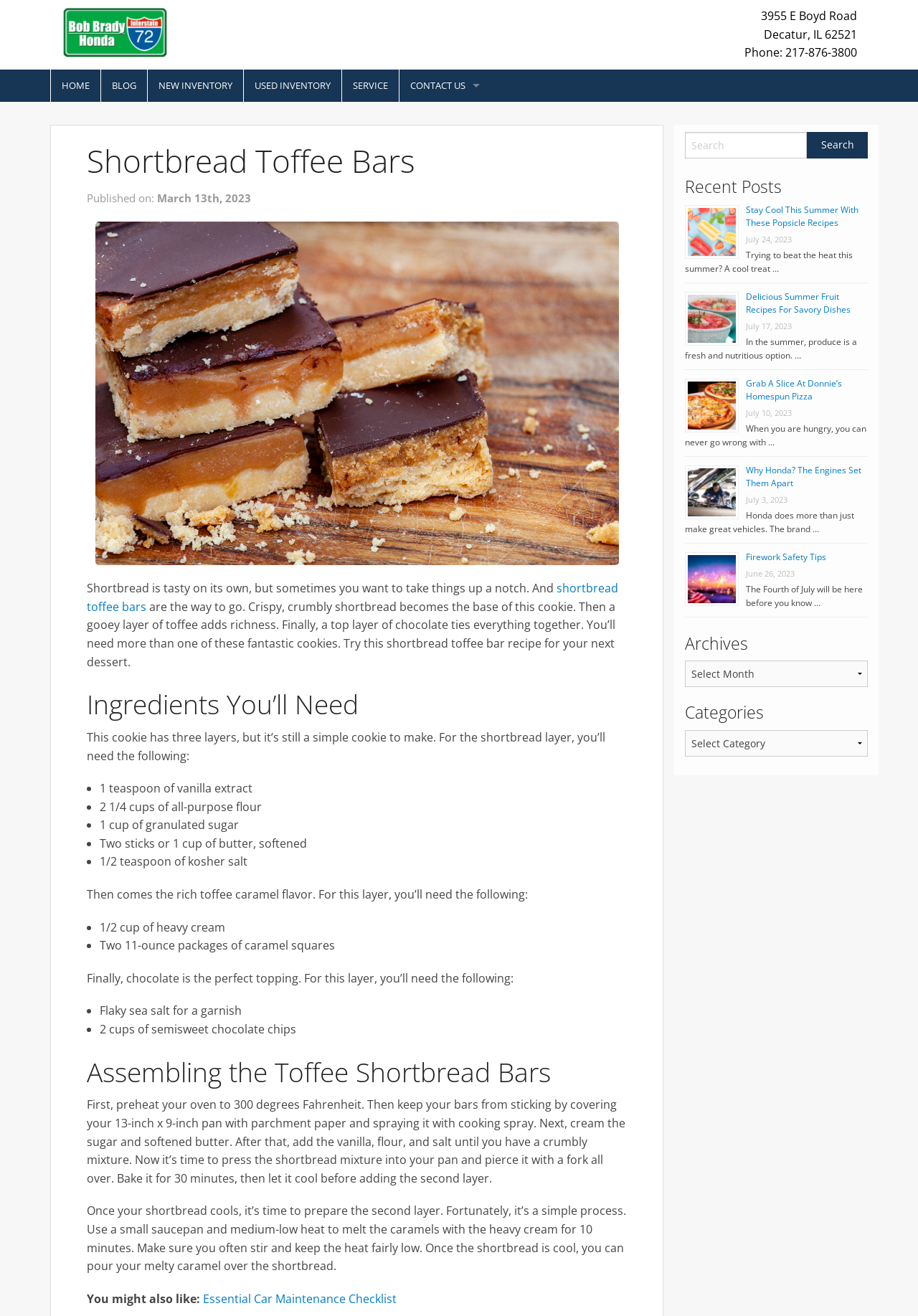Locate the coordinates of the bounding box for the clickable region that fulfills this instruction: "Search for something".

[0.746, 0.1, 0.879, 0.12]